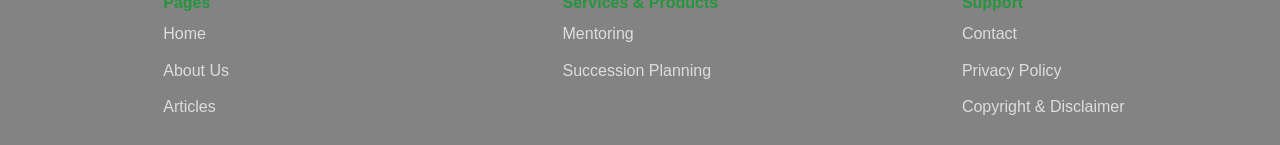What is the second link in the main navigation menu?
Please provide a single word or phrase based on the screenshot.

About Us